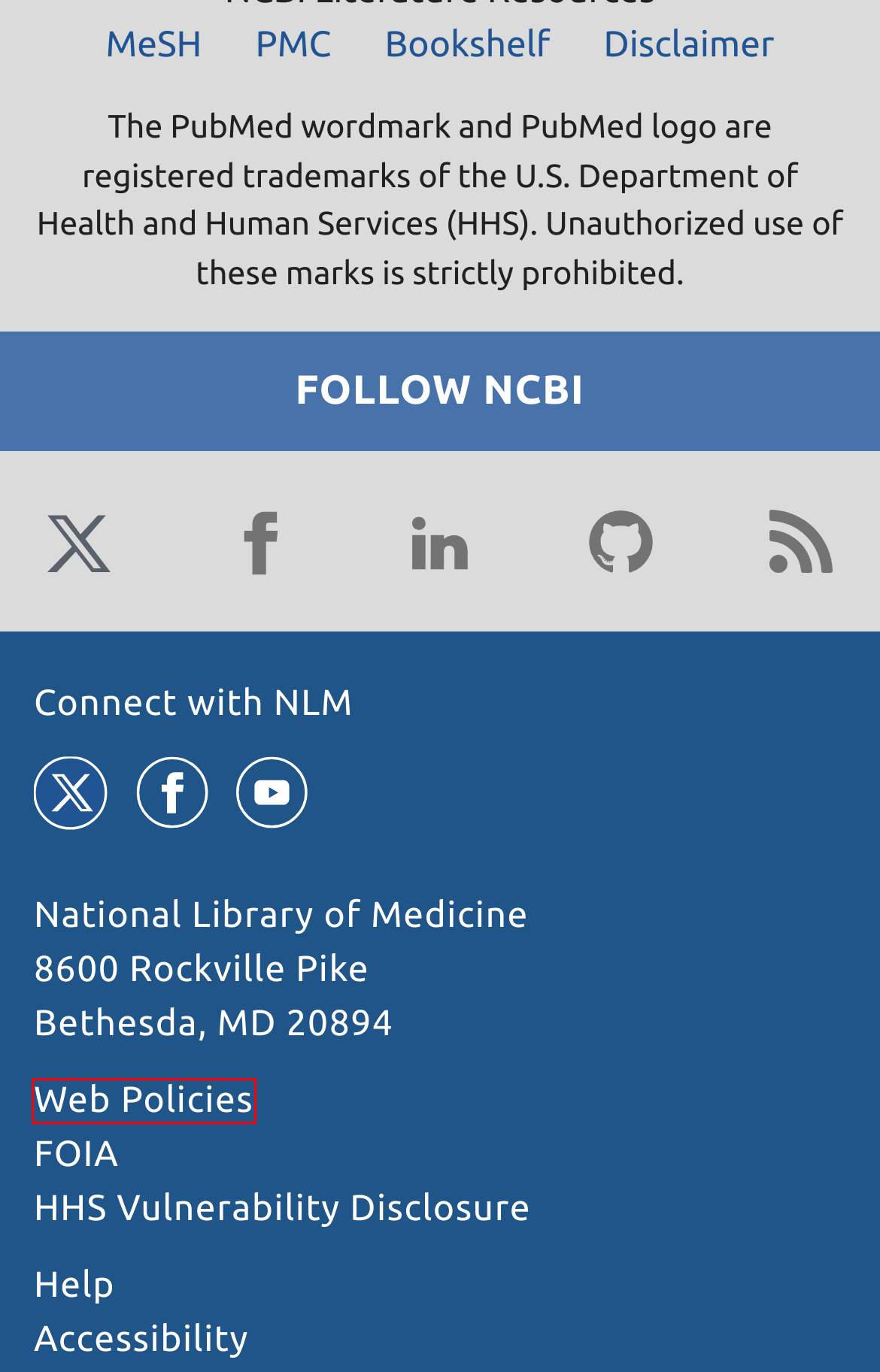Observe the screenshot of a webpage with a red bounding box highlighting an element. Choose the webpage description that accurately reflects the new page after the element within the bounding box is clicked. Here are the candidates:
A. NCBI Insights - News about NCBI resources and events
B. NLM Web Policies
C. Accessibility on the NLM Website
D. Home - MeSH - NCBI
E. Home - PMC - NCBI
F. Home - Books - NCBI
G. Freedom of Information Act Office | National Institutes of Health (NIH)
H. Connect with NLM

B